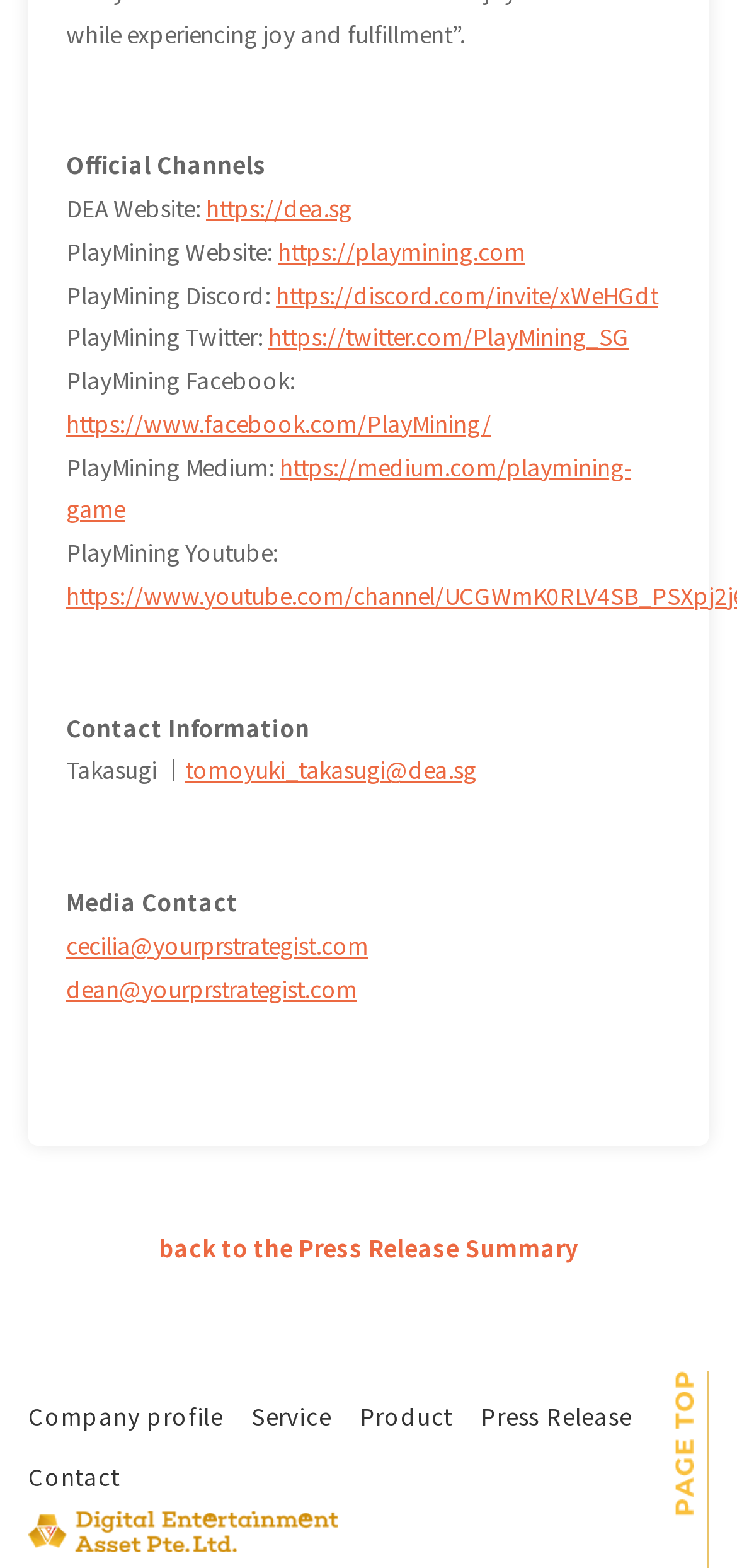Determine the bounding box coordinates for the UI element with the following description: "Company profile". The coordinates should be four float numbers between 0 and 1, represented as [left, top, right, bottom].

[0.038, 0.893, 0.303, 0.913]